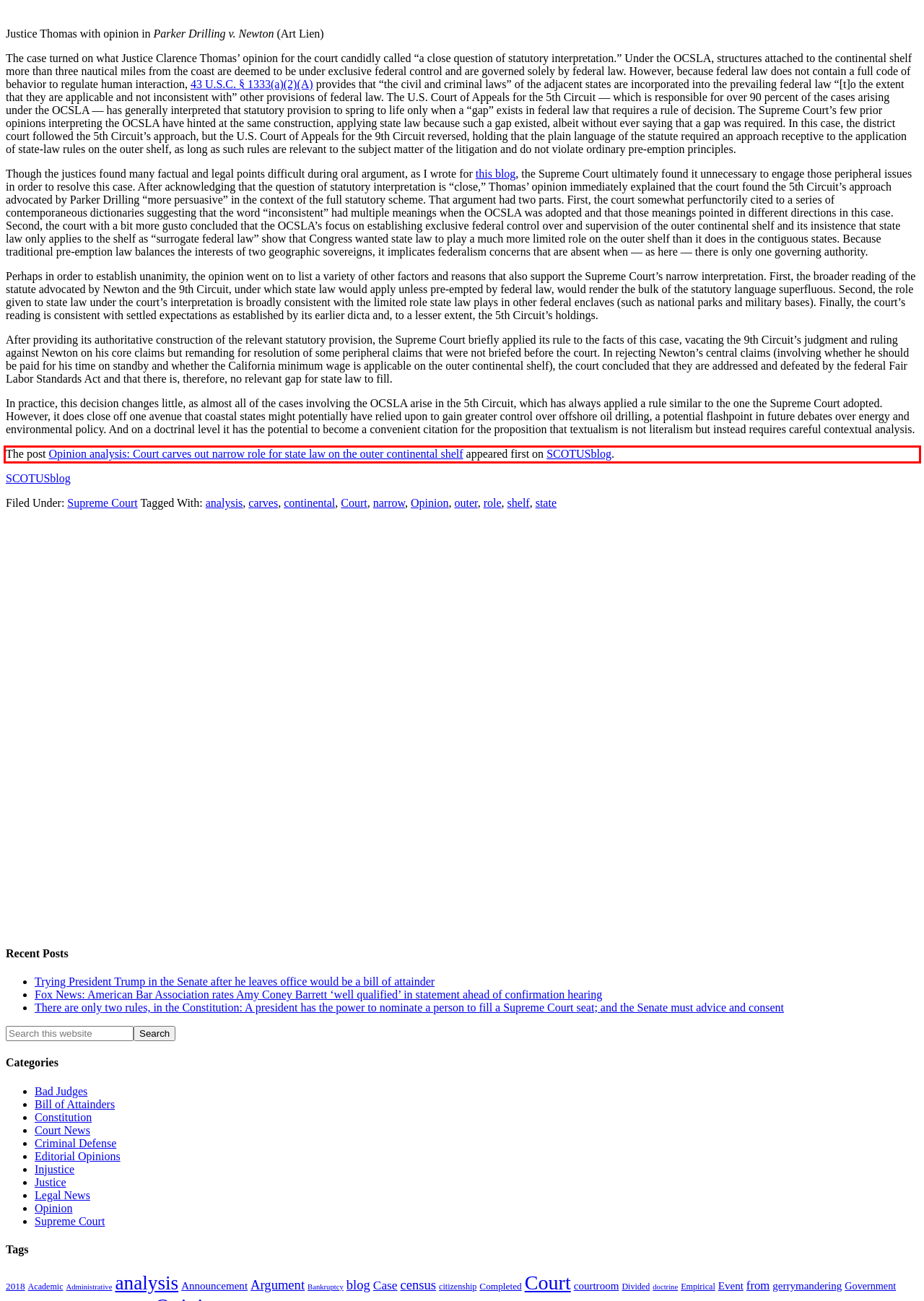Identify the red bounding box in the webpage screenshot and perform OCR to generate the text content enclosed.

The post Opinion analysis: Court carves out narrow role for state law on the outer continental shelf appeared first on SCOTUSblog.